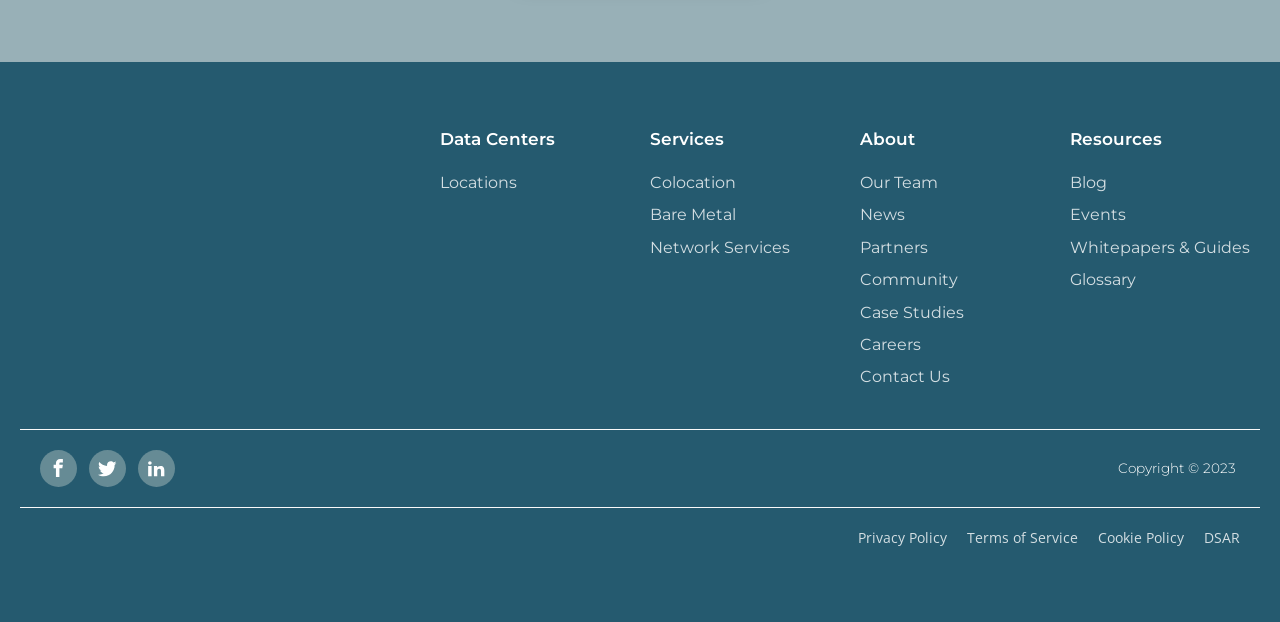Pinpoint the bounding box coordinates of the clickable area necessary to execute the following instruction: "Go to the Data Centers page". The coordinates should be given as four float numbers between 0 and 1, namely [left, top, right, bottom].

[0.344, 0.206, 0.434, 0.276]